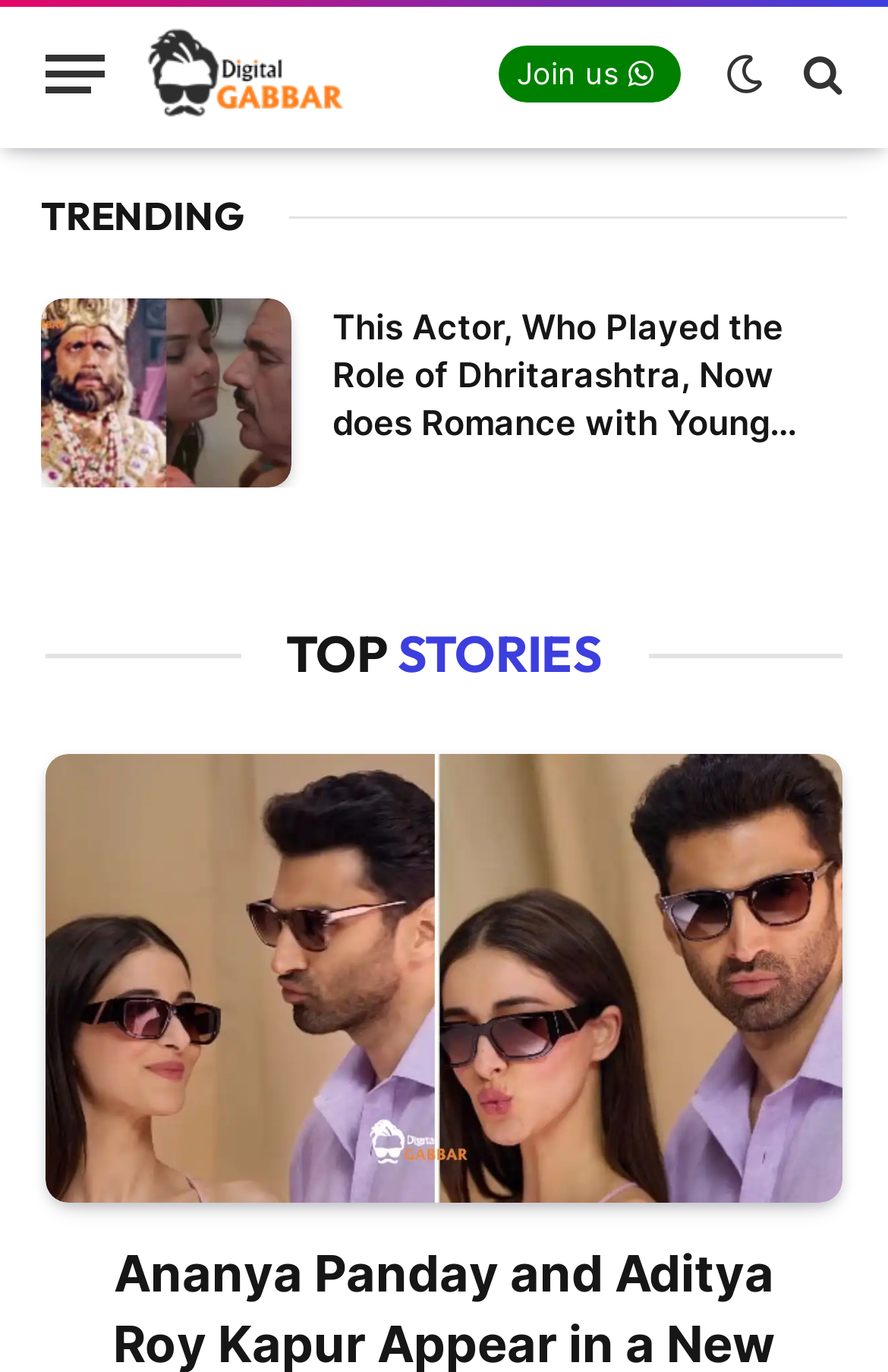Determine the bounding box coordinates for the element that should be clicked to follow this instruction: "Explore top stories". The coordinates should be given as four float numbers between 0 and 1, in the format [left, top, right, bottom].

[0.322, 0.455, 0.678, 0.499]